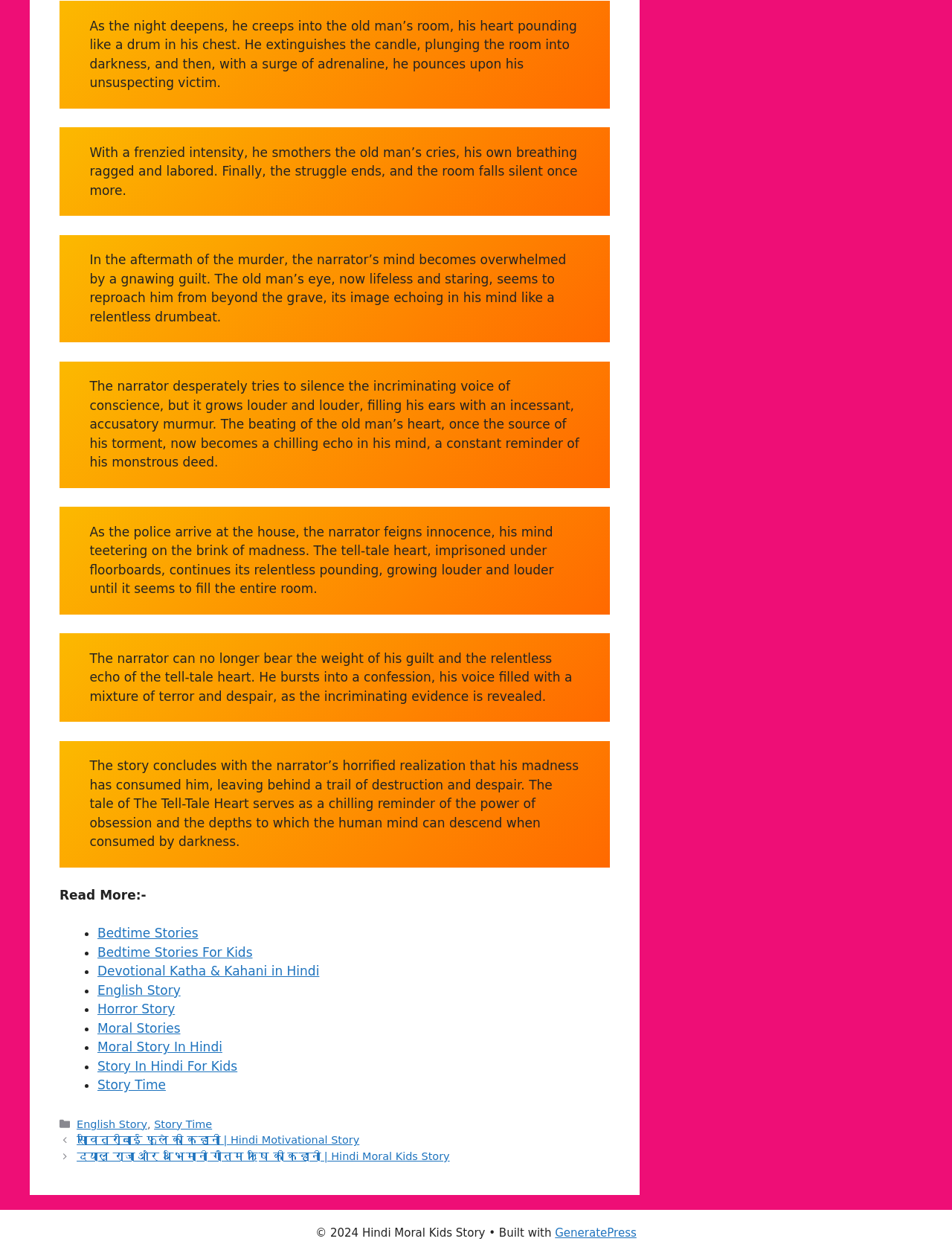Please find the bounding box coordinates for the clickable element needed to perform this instruction: "Browse DWE Products".

None